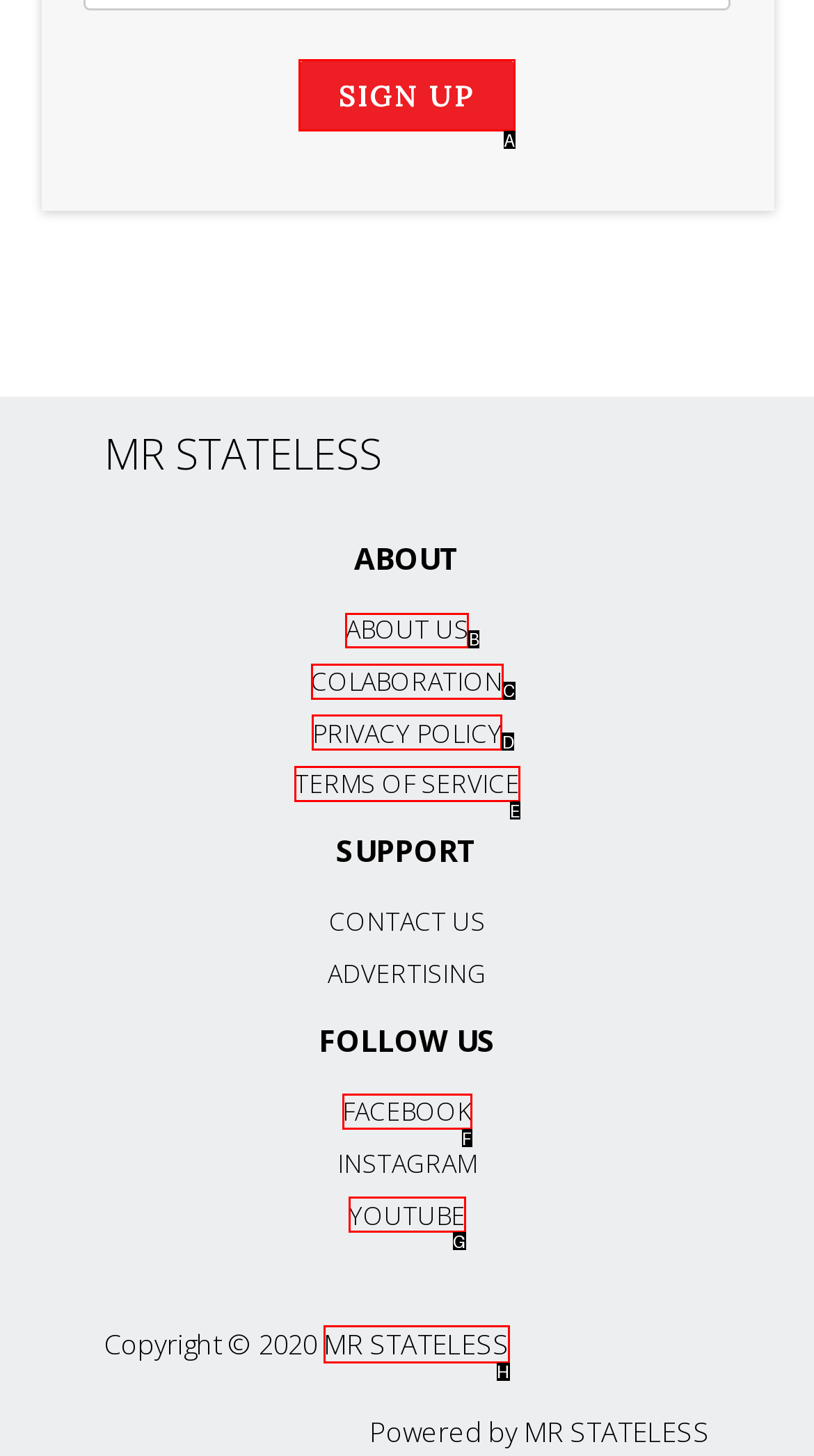Specify which UI element should be clicked to accomplish the task: Read about us. Answer with the letter of the correct choice.

B